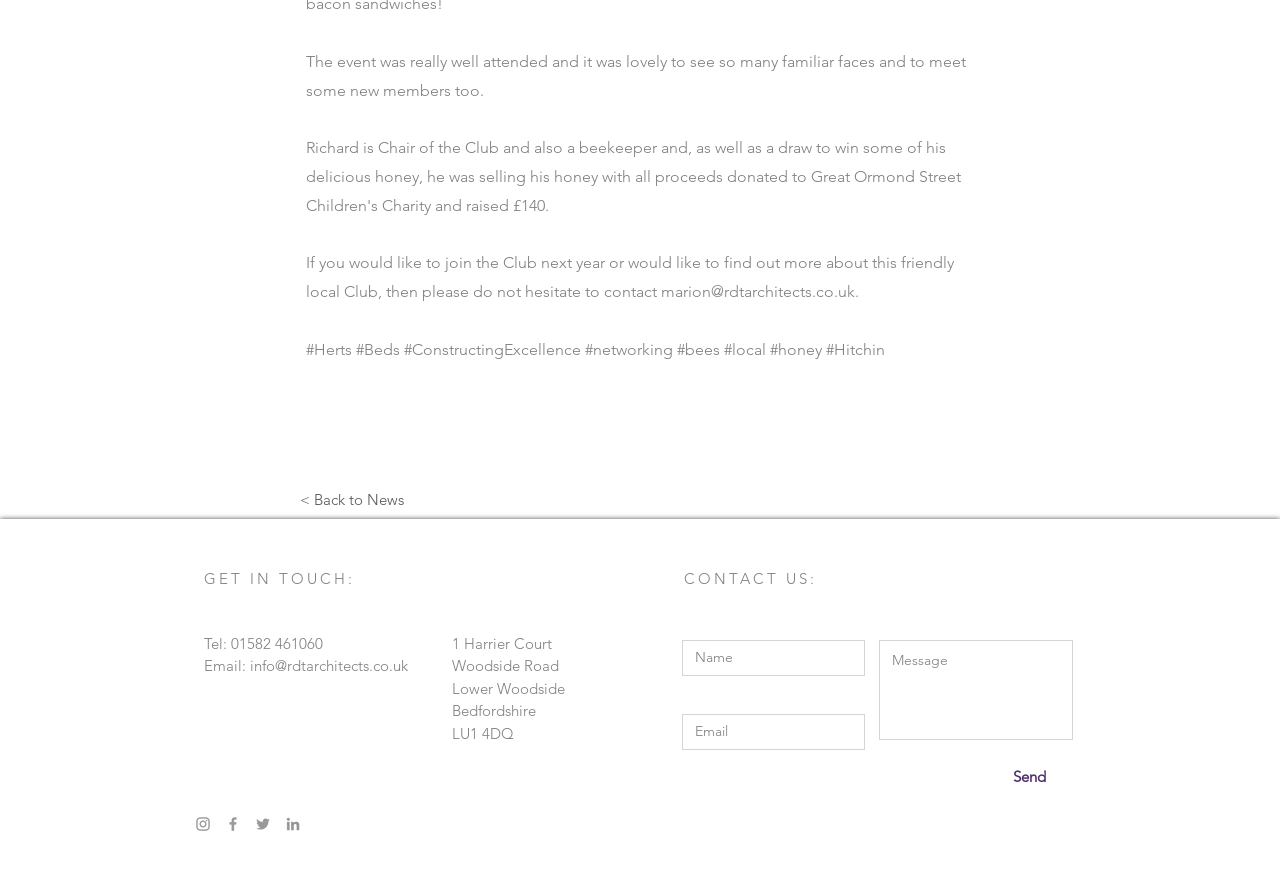Determine the bounding box coordinates for the UI element described. Format the coordinates as (top-left x, top-left y, bottom-right x, bottom-right y) and ensure all values are between 0 and 1. Element description: name="enter-your name" placeholder="Name"

[0.533, 0.726, 0.676, 0.767]